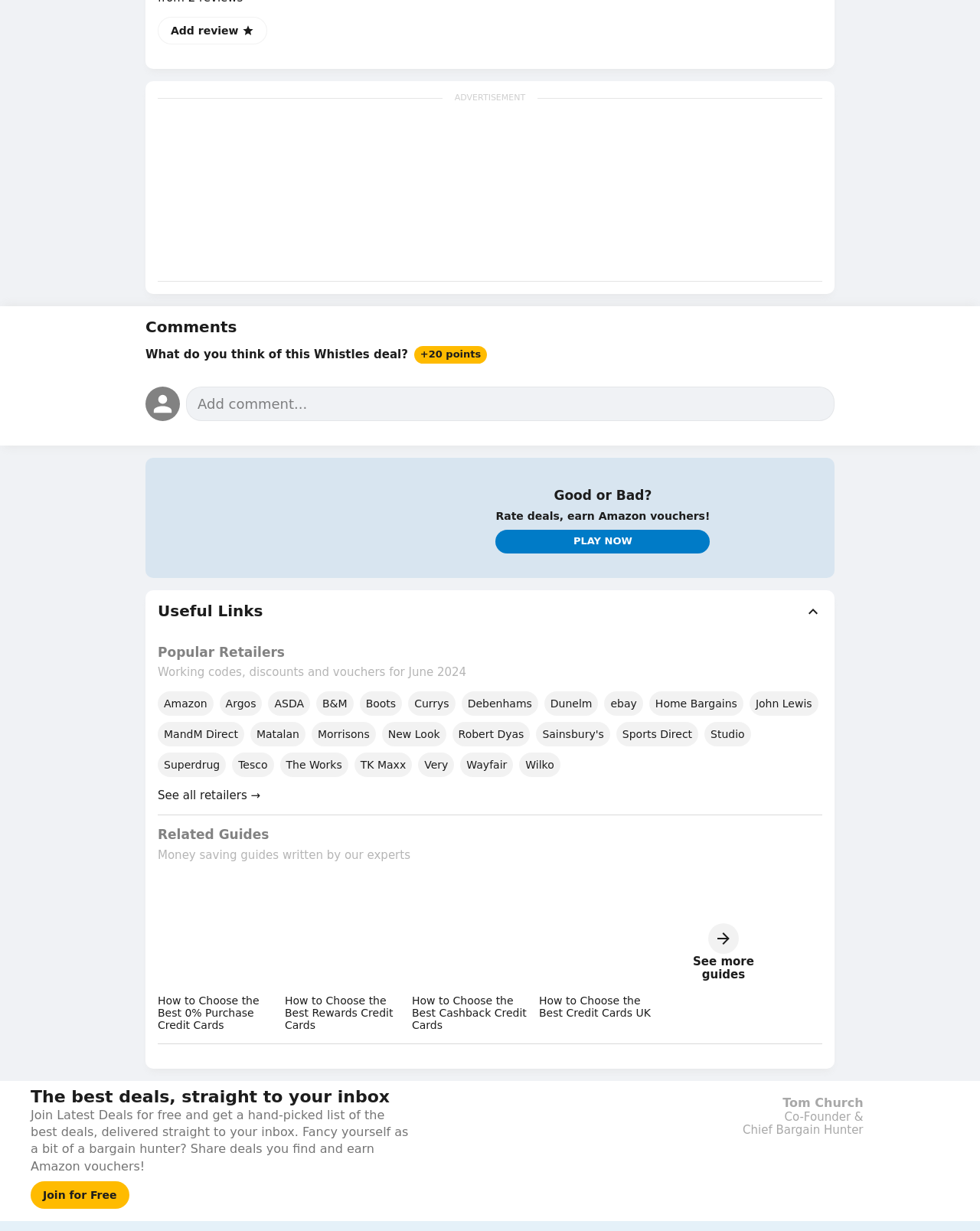Determine the bounding box coordinates of the section to be clicked to follow the instruction: "Add a comment". The coordinates should be given as four float numbers between 0 and 1, formatted as [left, top, right, bottom].

[0.19, 0.314, 0.852, 0.342]